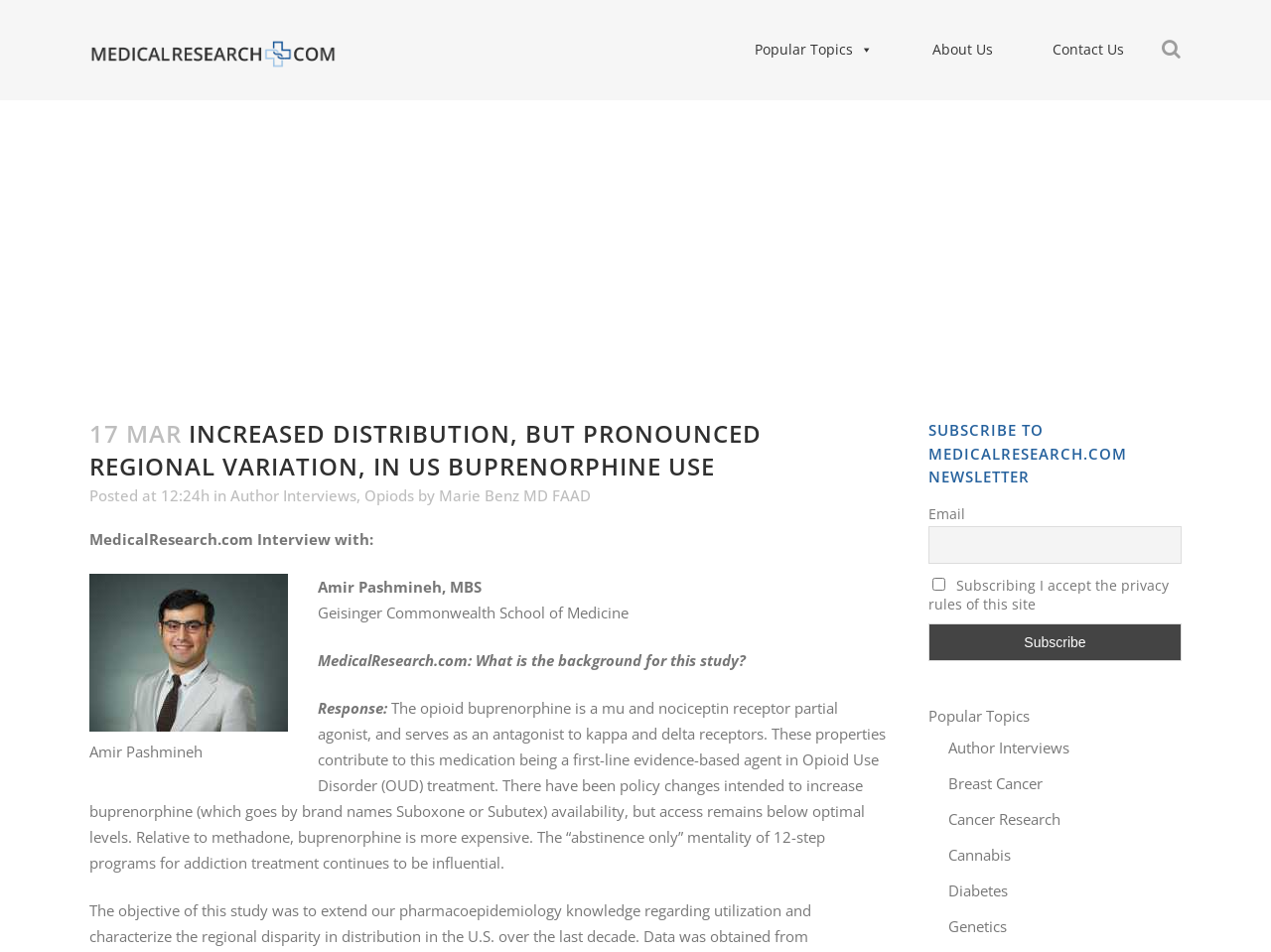Using the provided description Popular Topics, find the bounding box coordinates for the UI element. Provide the coordinates in (top-left x, top-left y, bottom-right x, bottom-right y) format, ensuring all values are between 0 and 1.

[0.73, 0.742, 0.81, 0.762]